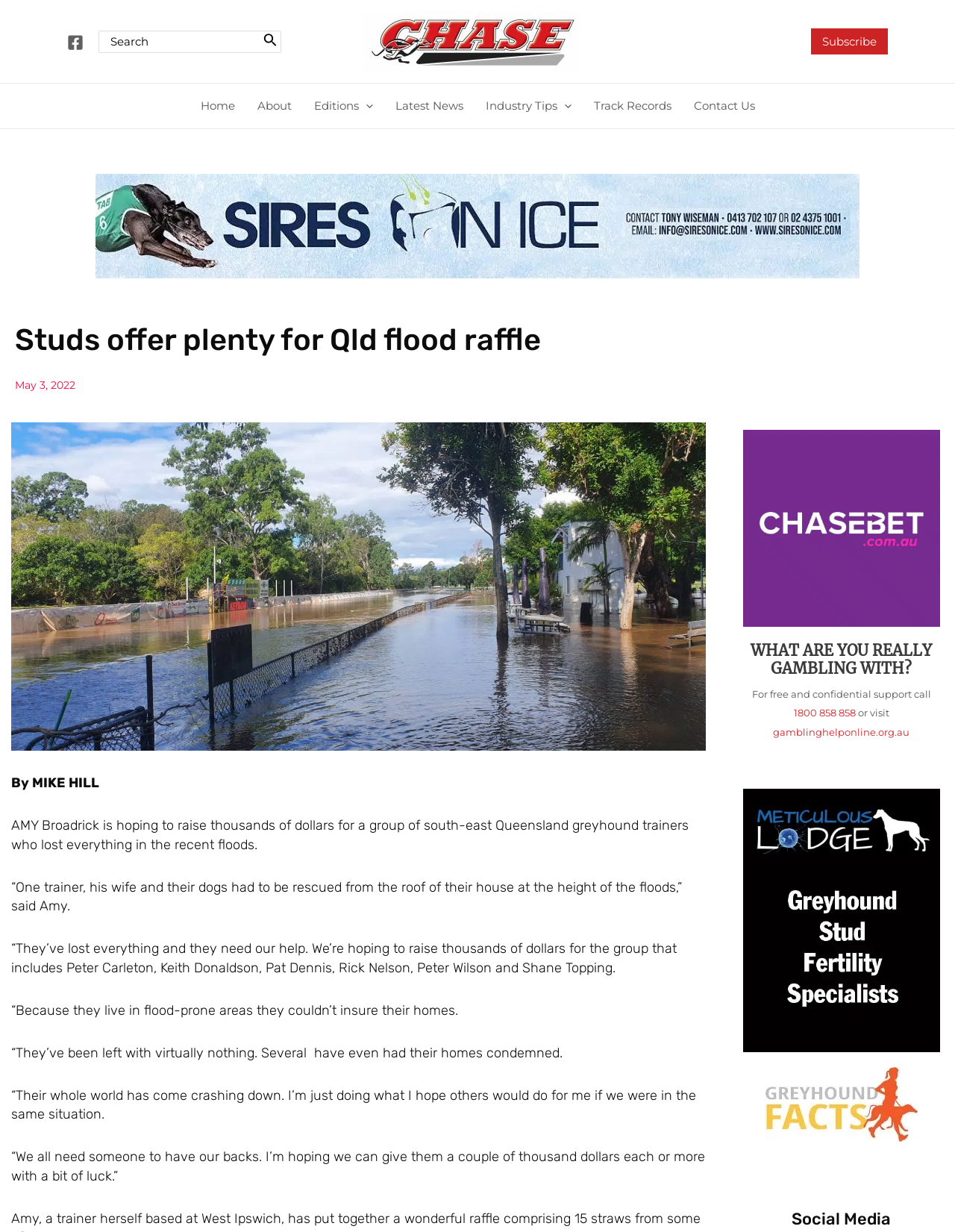Identify the bounding box coordinates of the region that needs to be clicked to carry out this instruction: "Check latest news". Provide these coordinates as four float numbers ranging from 0 to 1, i.e., [left, top, right, bottom].

[0.402, 0.068, 0.496, 0.104]